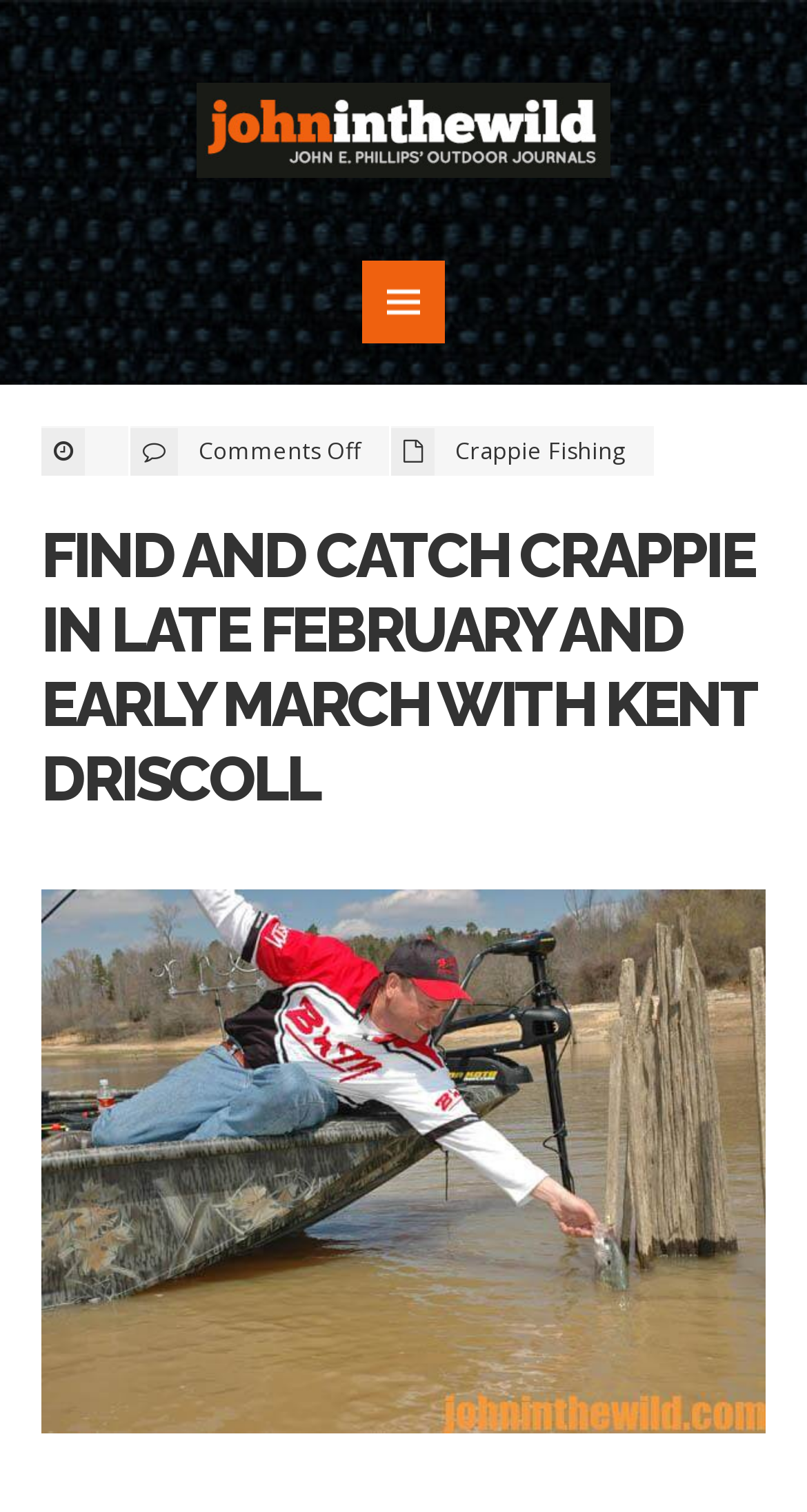How many comments are there on the article?
Please use the image to deliver a detailed and complete answer.

I found a static text element with the text 'Comments Off' on the webpage, which indicates that there are no comments on the article.